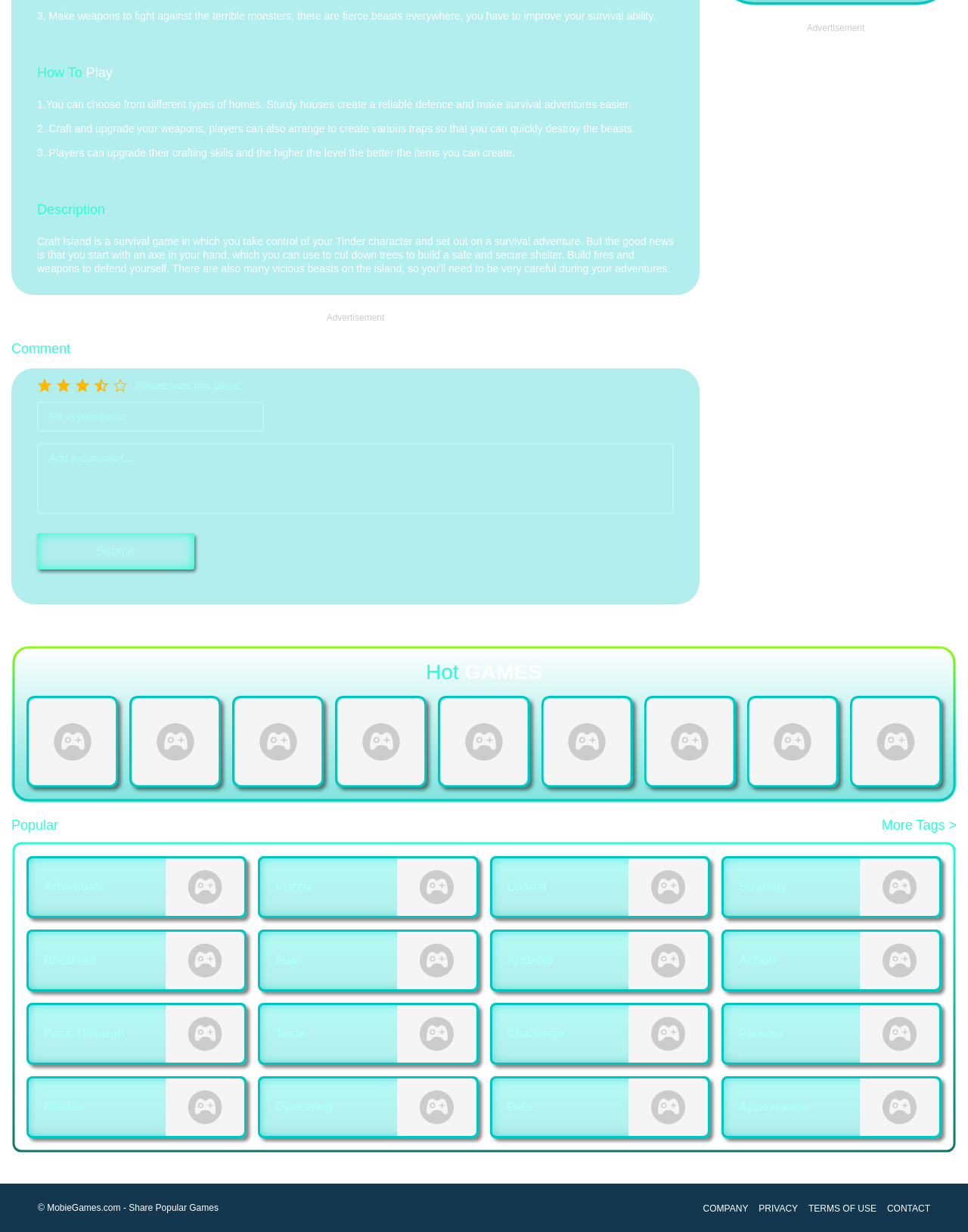What is the name of the first game listed under 'Hot GAMES'?
From the screenshot, supply a one-word or short-phrase answer.

Pirate Treasures: Jewel & Gems